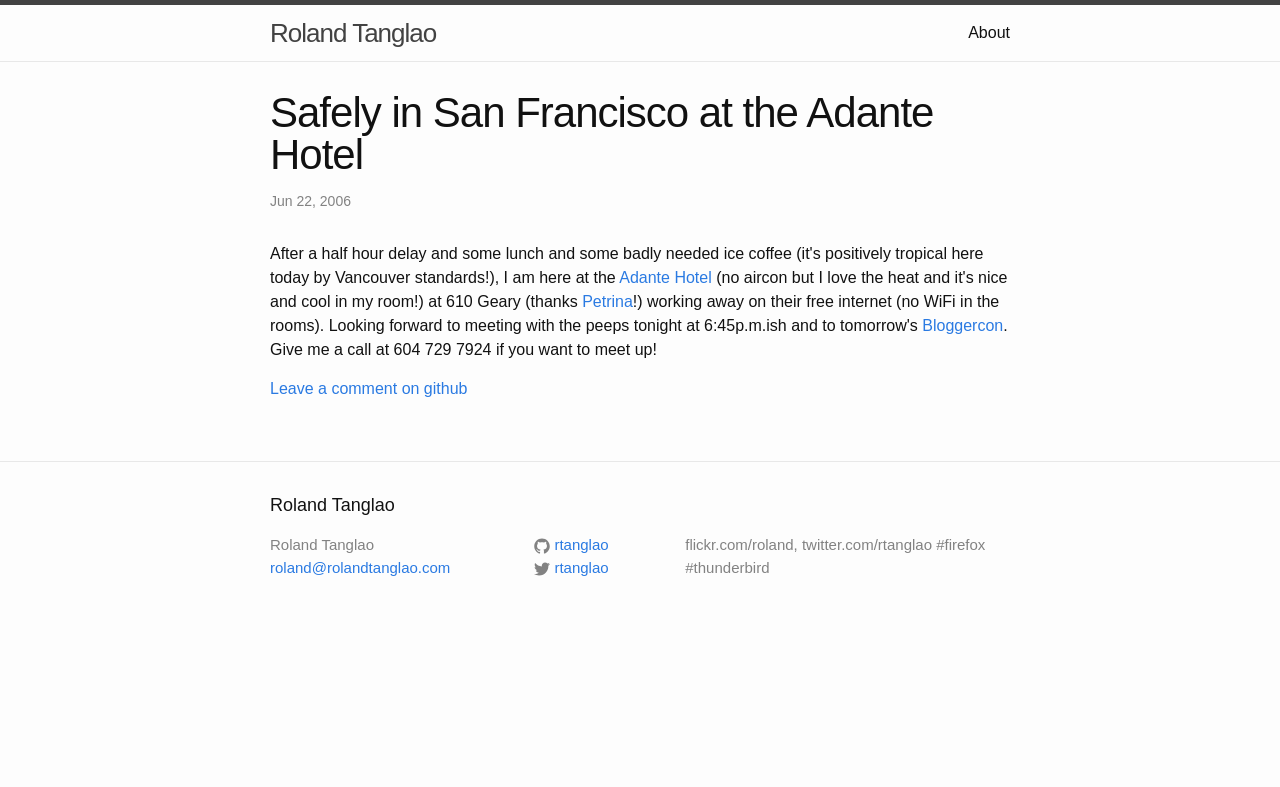What is the phone number provided?
Offer a detailed and exhaustive answer to the question.

The phone number is provided in the StaticText '. Give me a call at 604 729 7924 if you want to meet up!' within the article section.